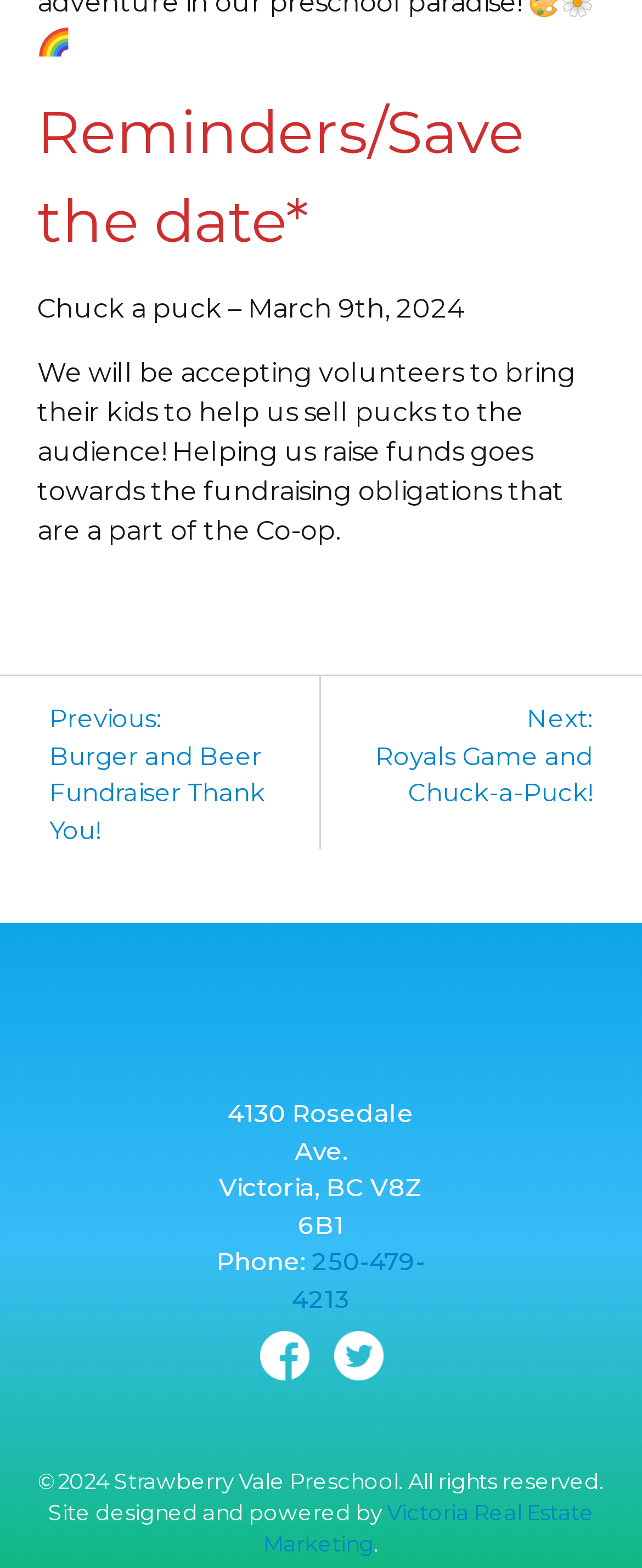Respond with a single word or phrase to the following question: What is the address of Strawberry Vale Preschool?

4130 Rosedale Ave, Victoria, BC V8Z 6B1